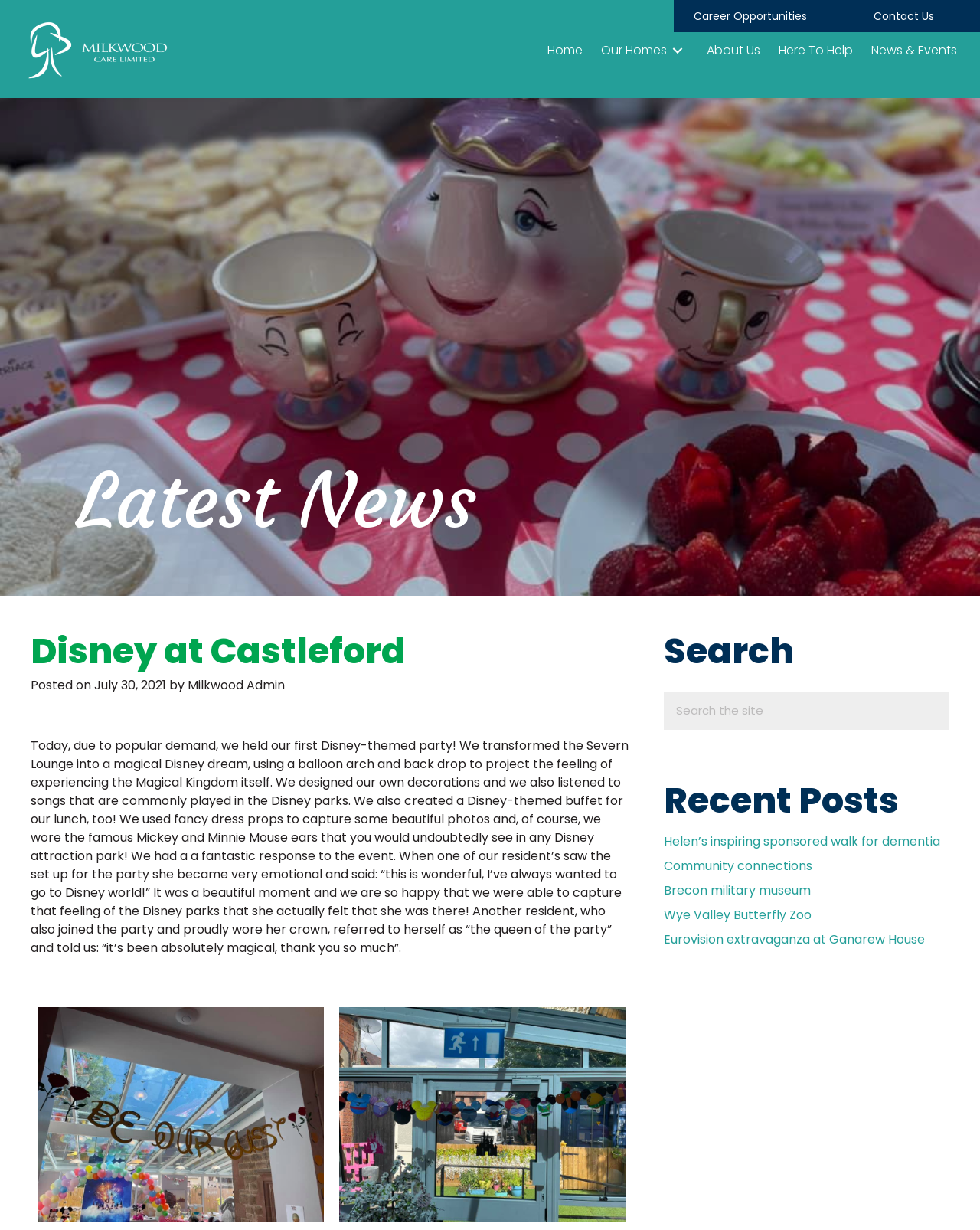Determine the bounding box coordinates of the region that needs to be clicked to achieve the task: "Click Career Opportunities".

[0.688, 0.0, 0.844, 0.026]